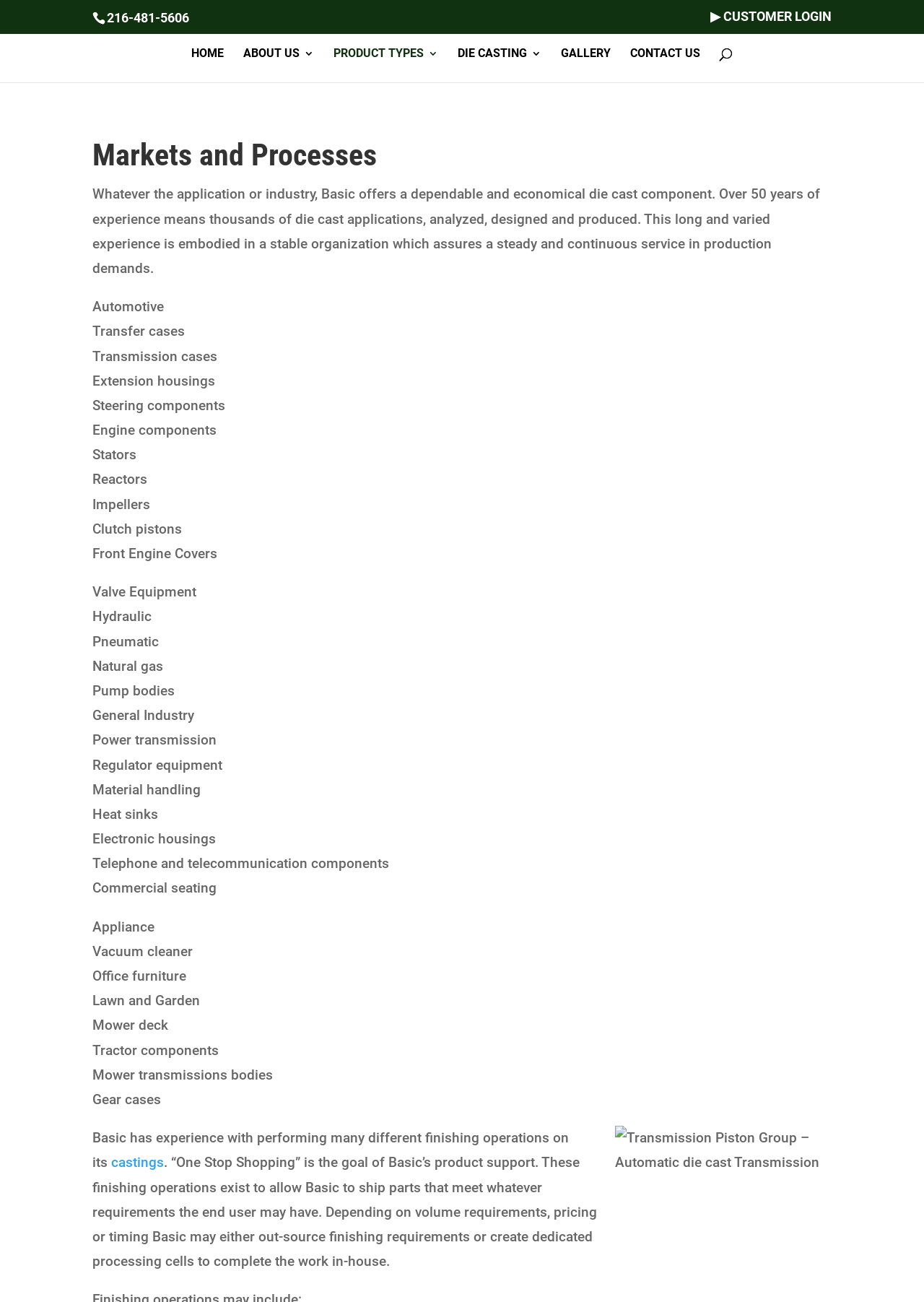Locate the bounding box coordinates of the element to click to perform the following action: 'go to HOME page'. The coordinates should be given as four float values between 0 and 1, in the form of [left, top, right, bottom].

[0.207, 0.037, 0.242, 0.063]